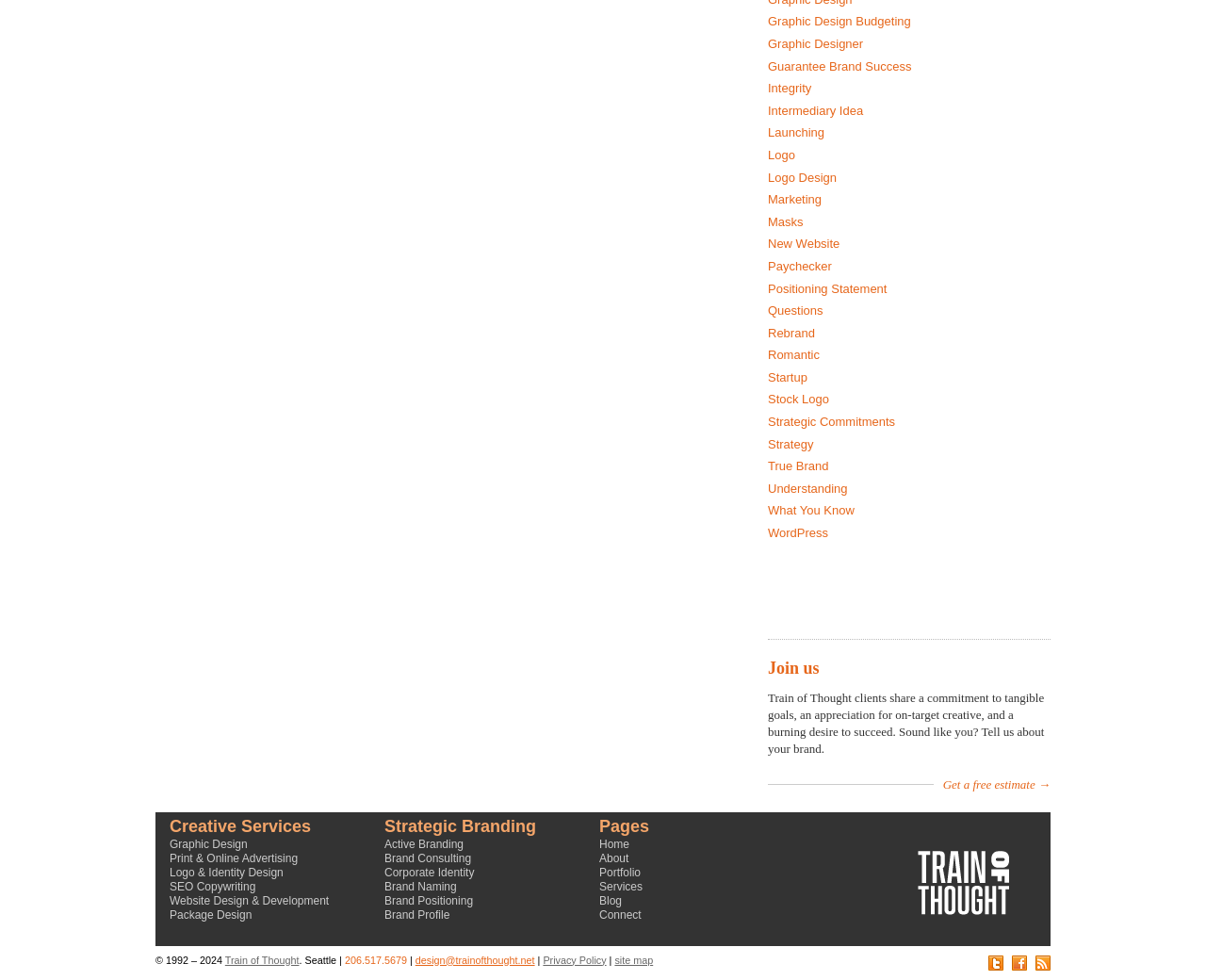Can you determine the bounding box coordinates of the area that needs to be clicked to fulfill the following instruction: "Learn about Graphic Design"?

[0.141, 0.854, 0.205, 0.868]